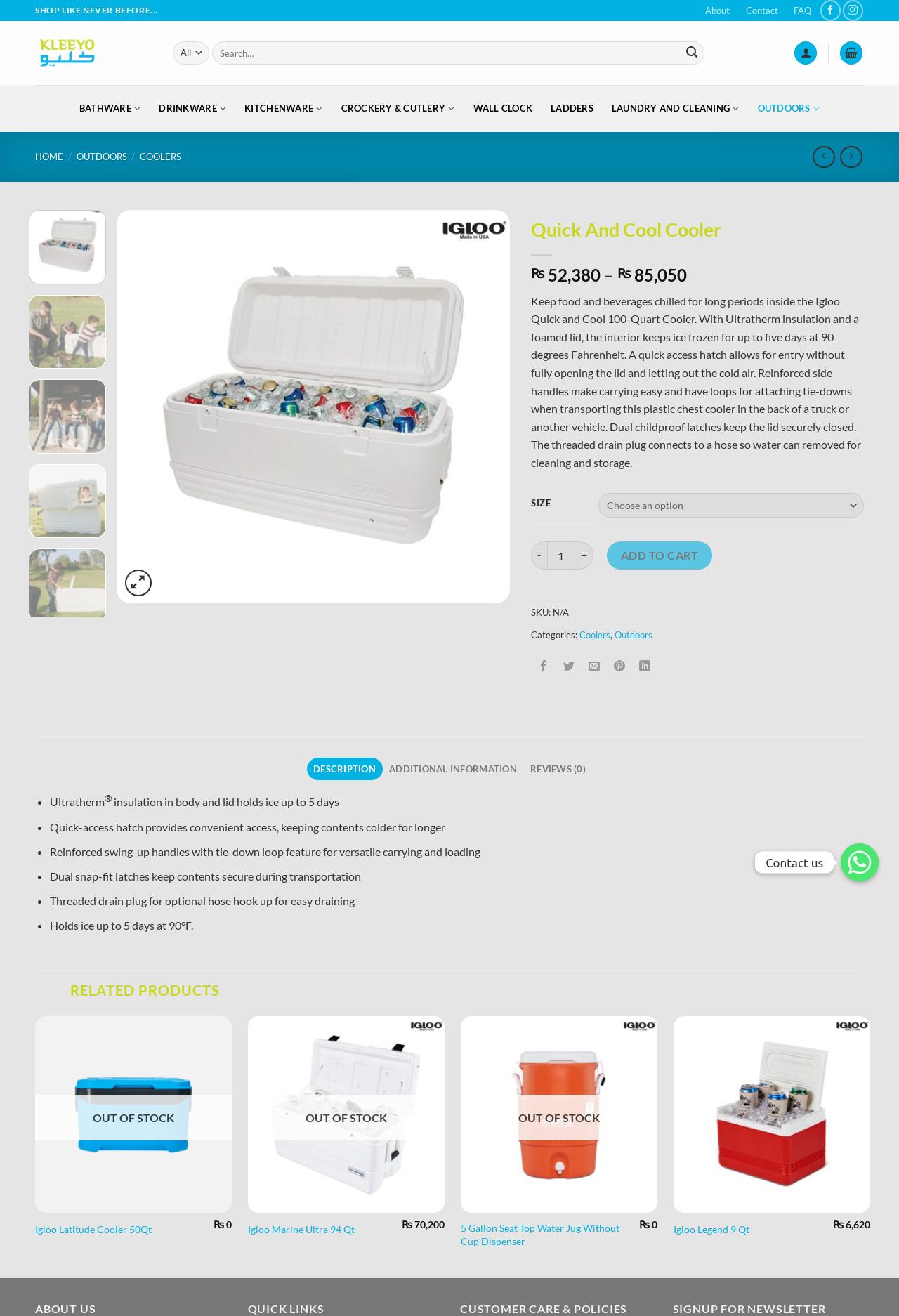Predict the bounding box coordinates of the UI element that matches this description: "Add to cart". The coordinates should be in the format [left, top, right, bottom] with each value between 0 and 1.

[0.675, 0.411, 0.793, 0.433]